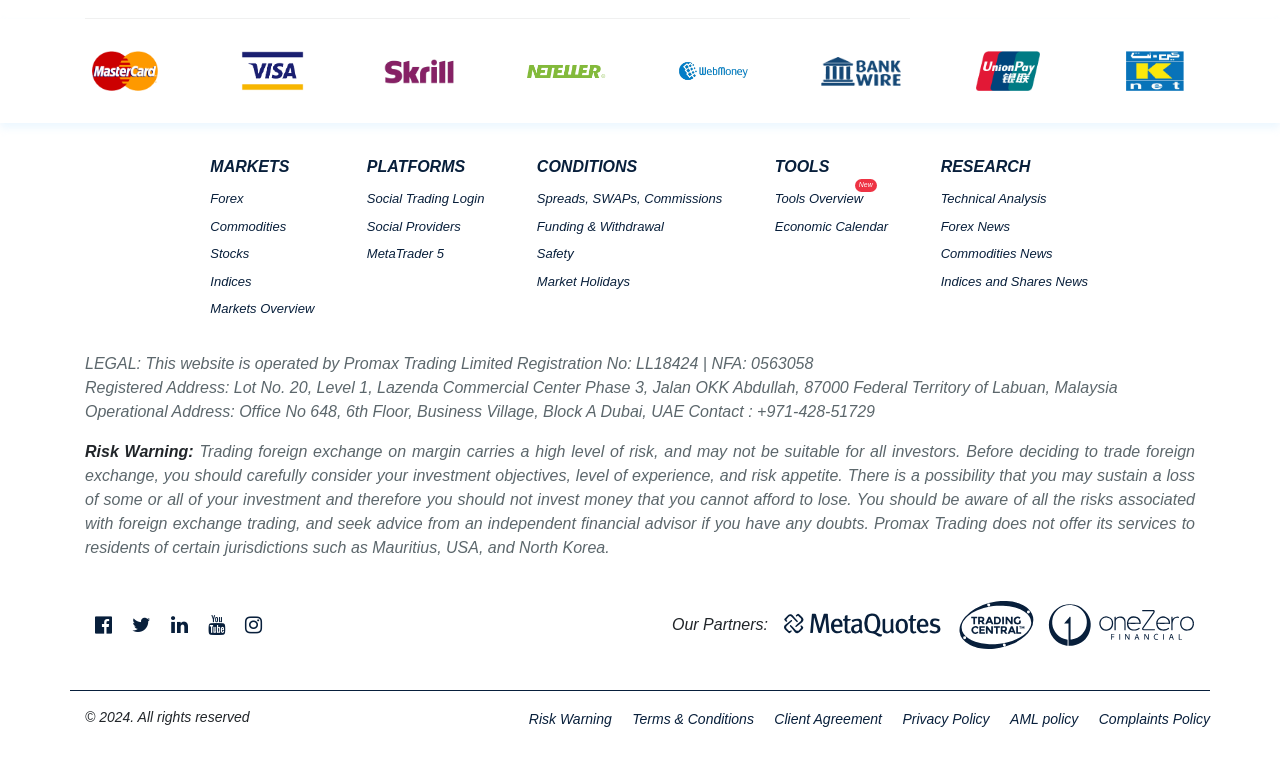Please specify the bounding box coordinates of the clickable region necessary for completing the following instruction: "View the Forex page". The coordinates must consist of four float numbers between 0 and 1, i.e., [left, top, right, bottom].

[0.164, 0.245, 0.246, 0.271]